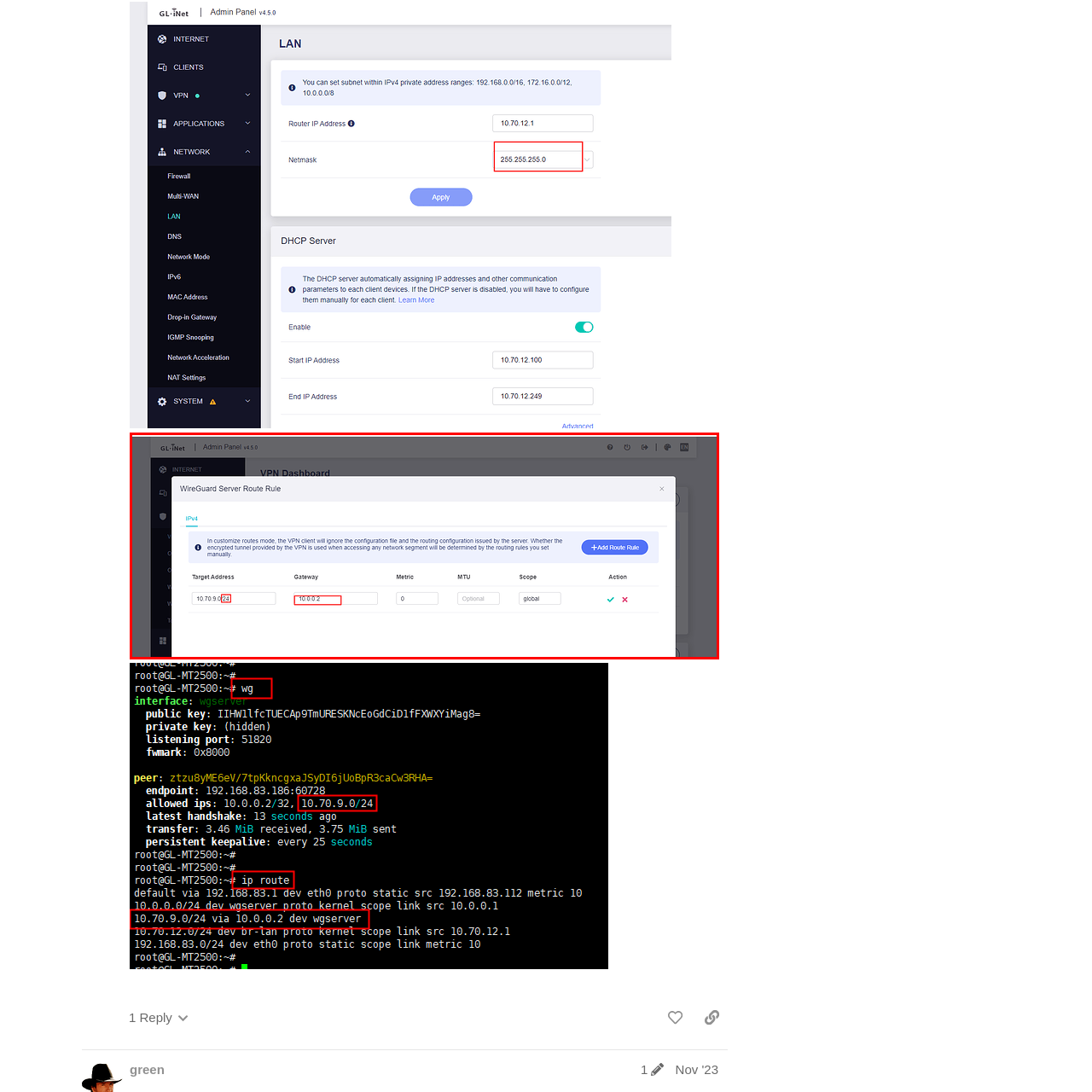Please scrutinize the image marked by the red boundary and answer the question that follows with a detailed explanation, using the image as evidence: 
What is the default metric for route preference?

The metric is a value that determines the preference of a route. In this case, the metric is set to '0', which likely indicates a default metric for route preference. This means that the route with a metric of '0' will be preferred over other routes with higher metric values.